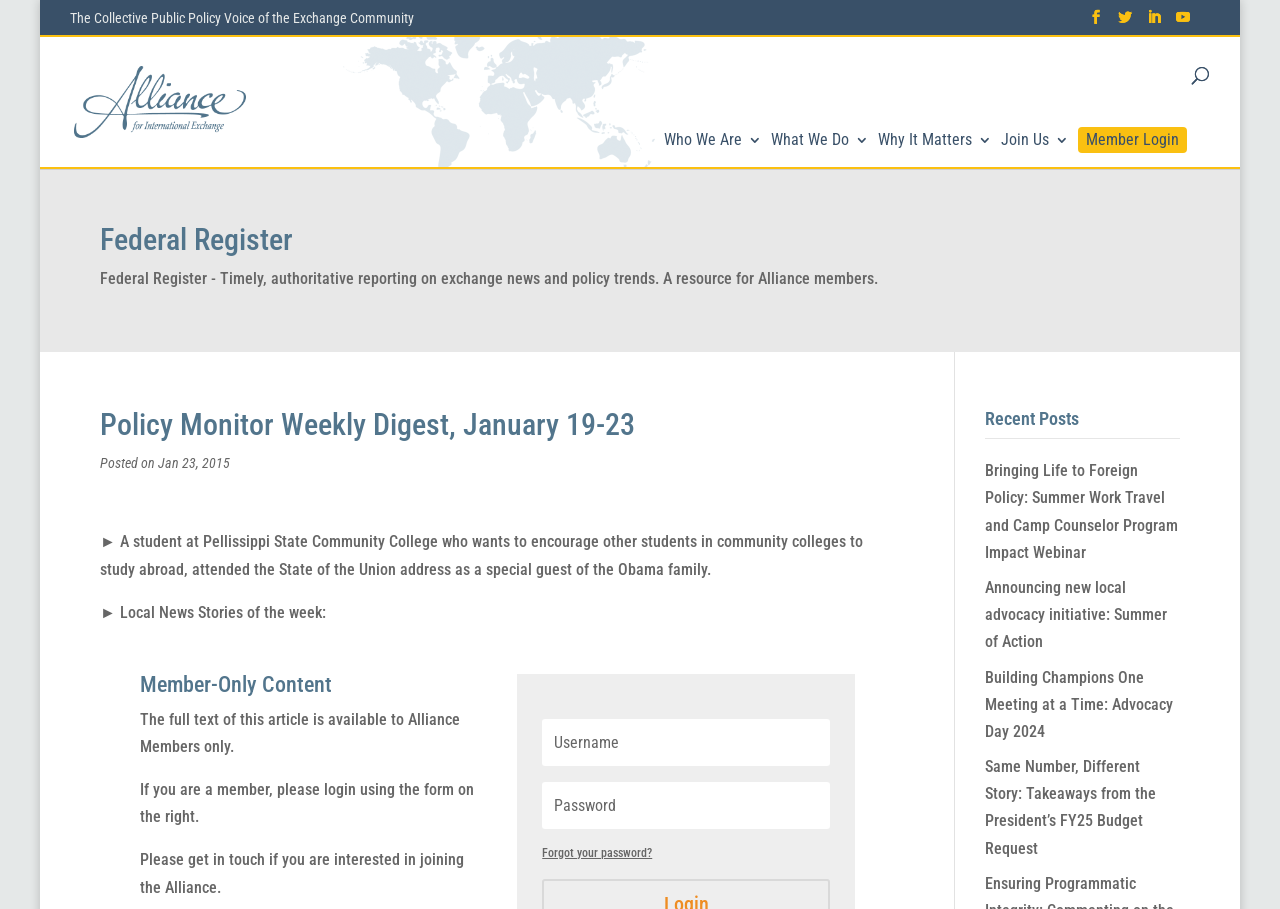What is the name of the organization?
Please look at the screenshot and answer using one word or phrase.

Alliance for International Exchange